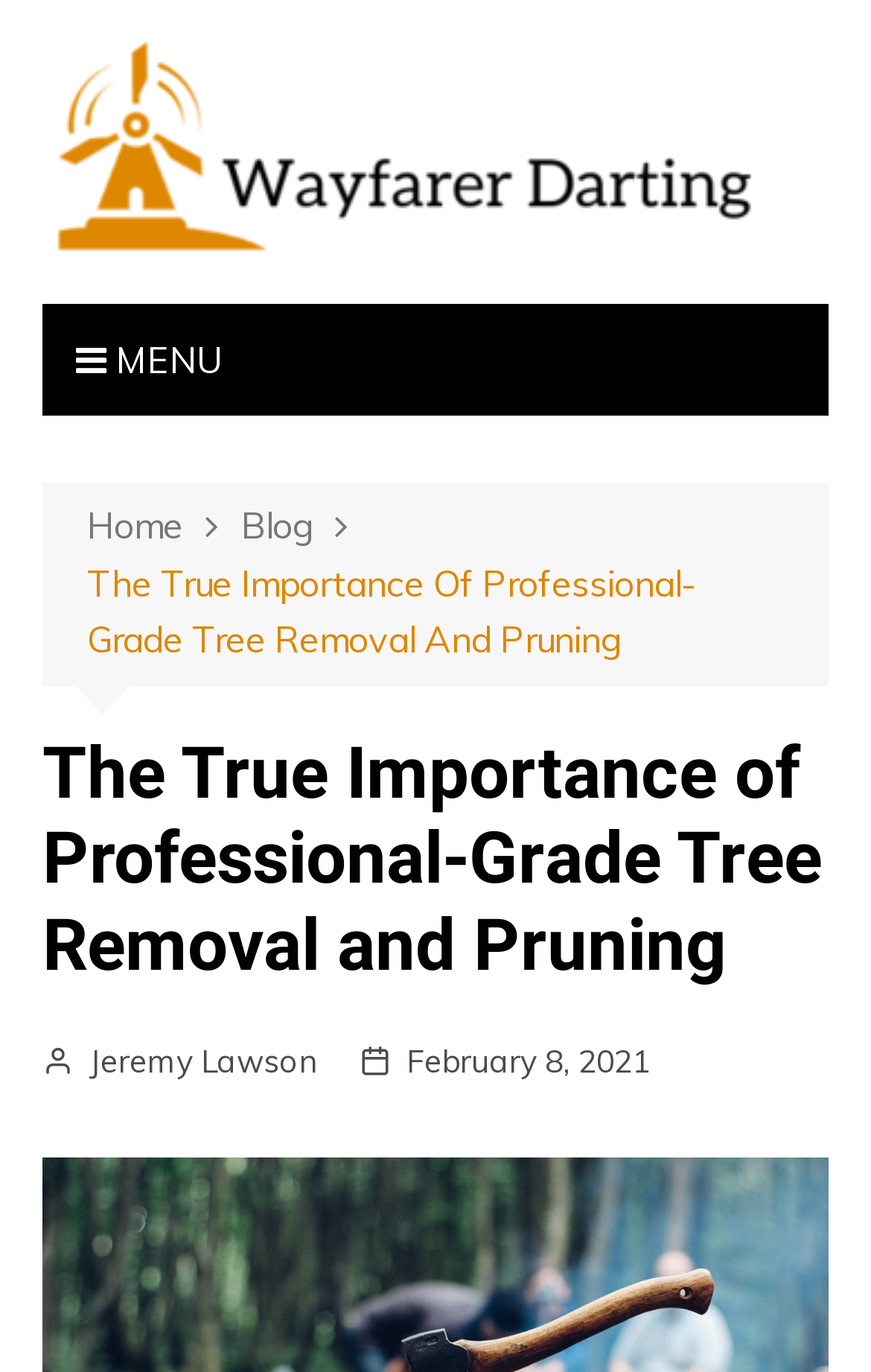What is the name of the website?
Look at the image and respond to the question as thoroughly as possible.

I determined the name of the website by looking at the link element with the text 'Wayfarer Darting' at the top of the webpage, which is likely the logo or title of the website.